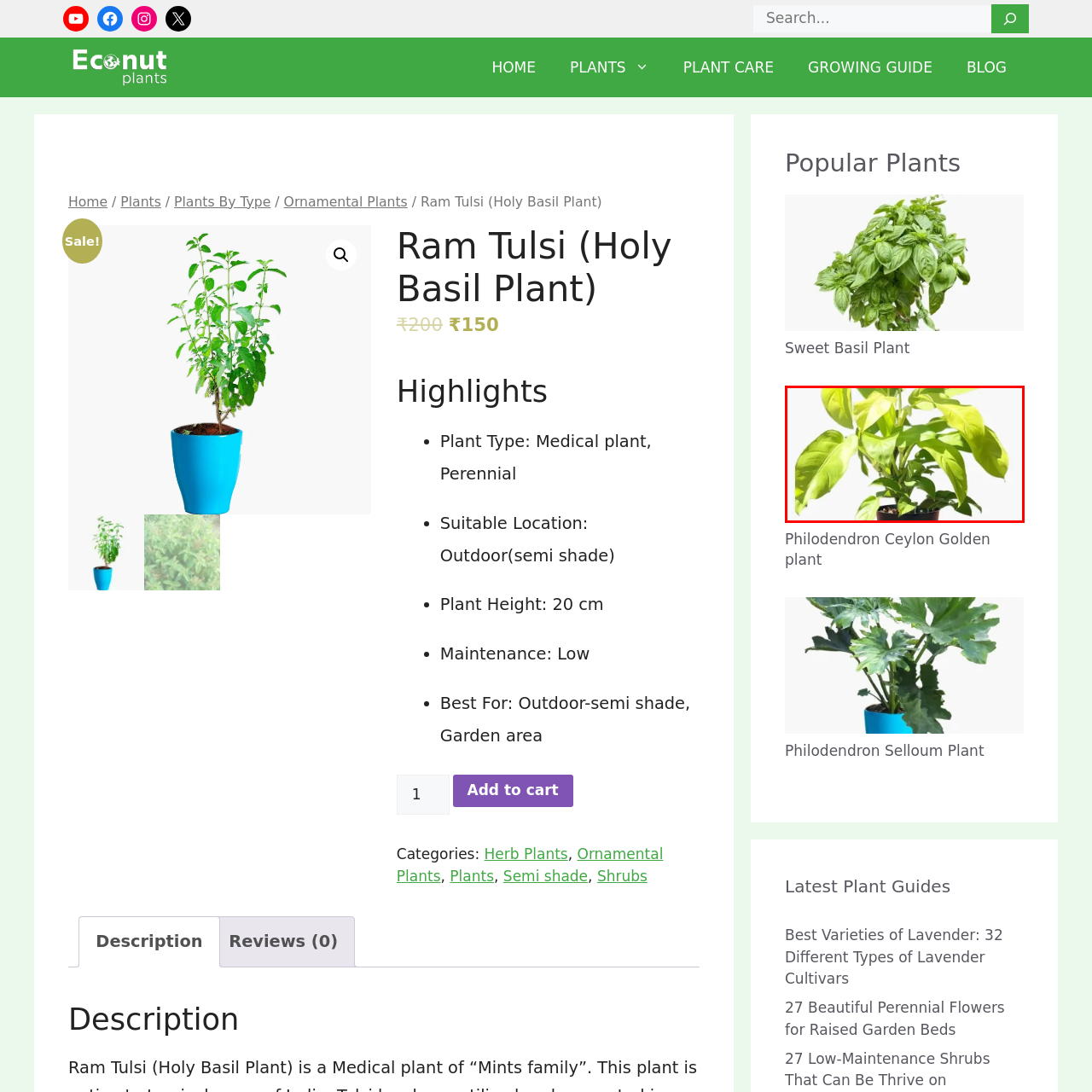Describe fully the image that is contained within the red bounding box.

This image showcases a vibrant Philodendron Ceylon Golden plant, characterized by its lush green leaves that display a rich, glossy texture. The plant is housed in a simple black pot, allowing its lively foliage to stand out. Known for its adaptability and ease of care, the Philodendron Ceylon Golden thrives in a variety of indoor settings. It prefers bright, indirect sunlight and enjoys humid conditions, making it an excellent choice for both novice and experienced plant enthusiasts. This particular variety is celebrated not only for its aesthetic appeal but also for its air-purifying qualities, contributing to a healthier living environment.